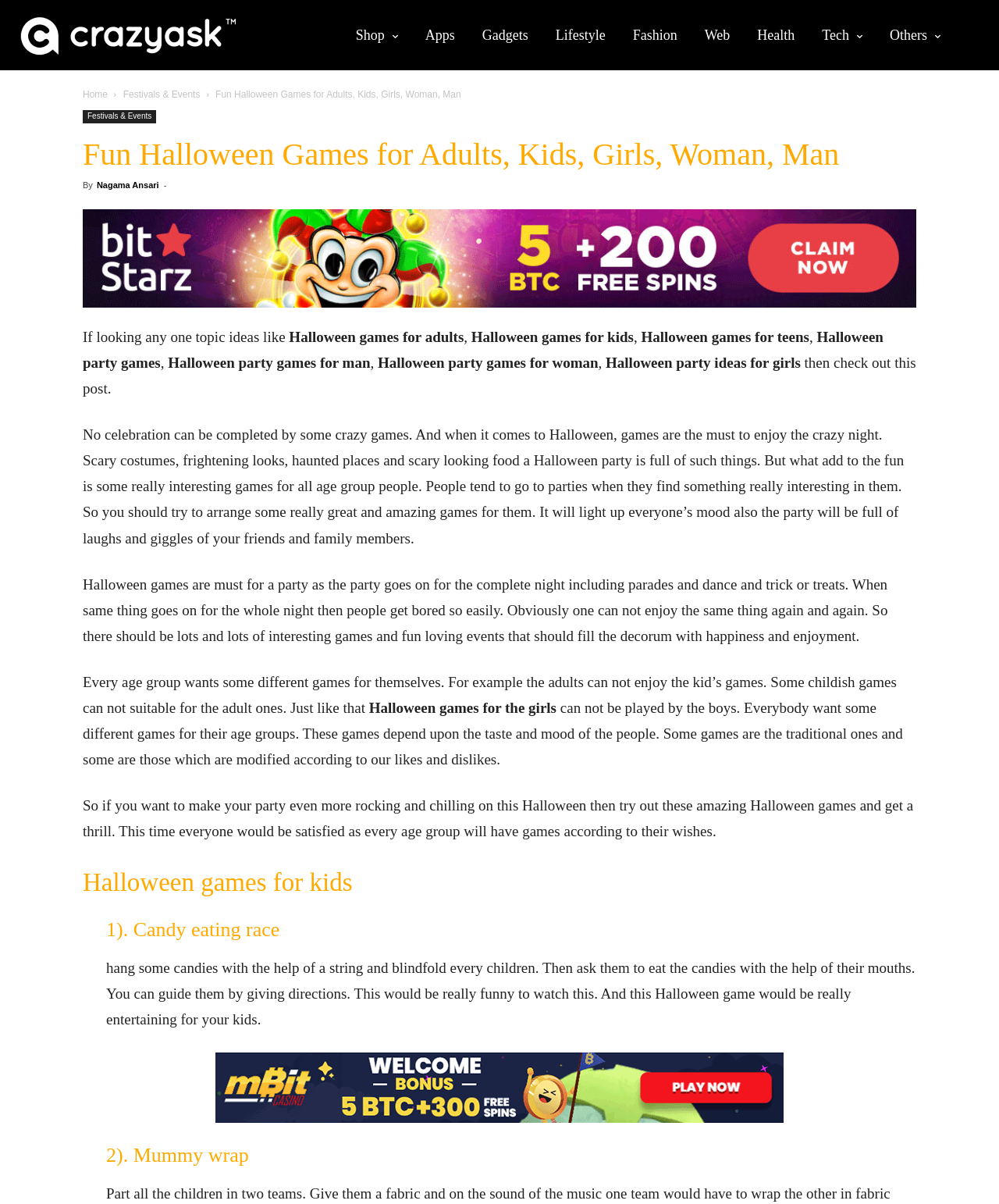Identify the bounding box coordinates for the region of the element that should be clicked to carry out the instruction: "Click on the 'Logo' link". The bounding box coordinates should be four float numbers between 0 and 1, i.e., [left, top, right, bottom].

[0.019, 0.008, 0.315, 0.05]